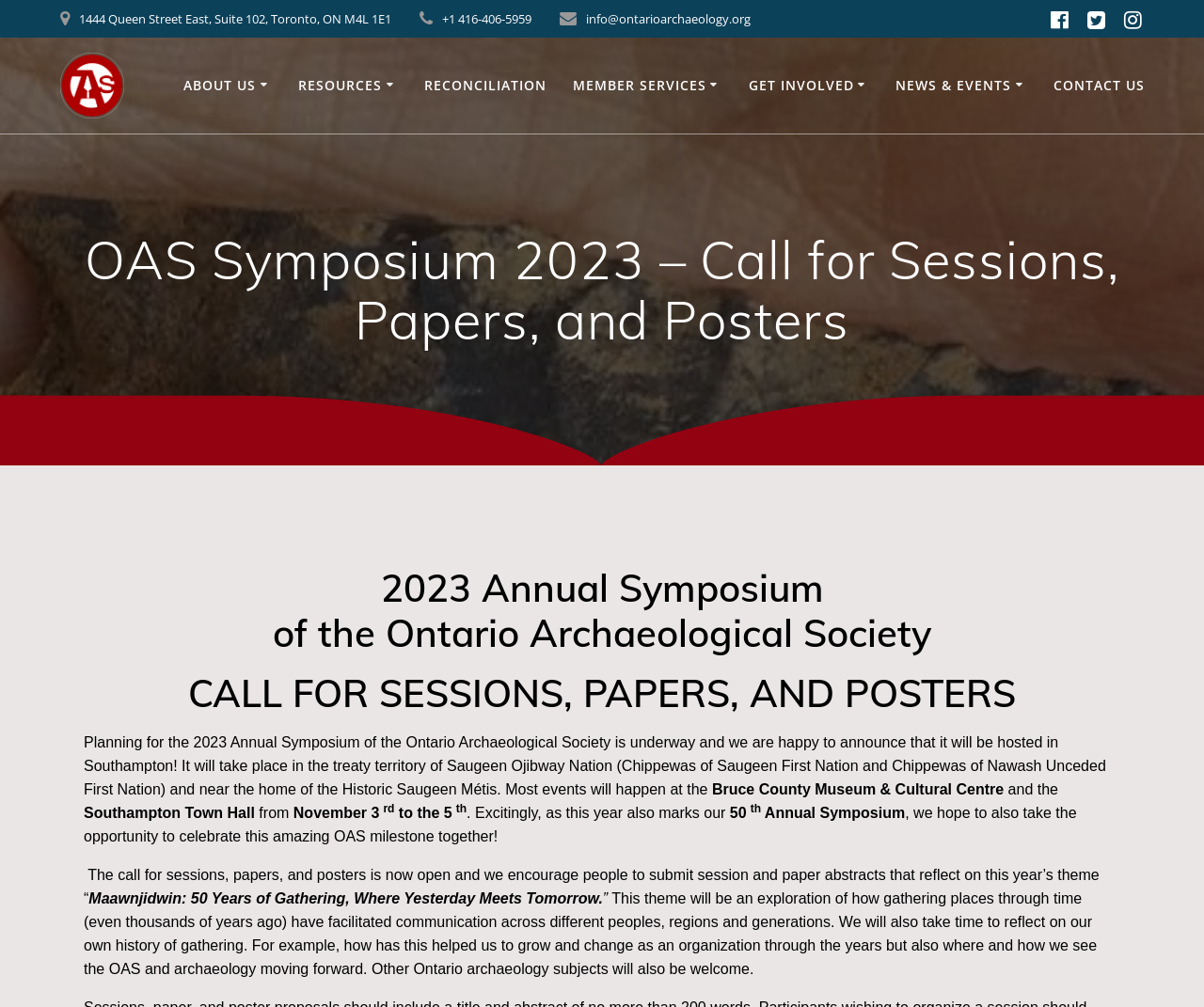Please locate the bounding box coordinates of the element that needs to be clicked to achieve the following instruction: "Click on the Episodes link". The coordinates should be four float numbers between 0 and 1, i.e., [left, top, right, bottom].

None